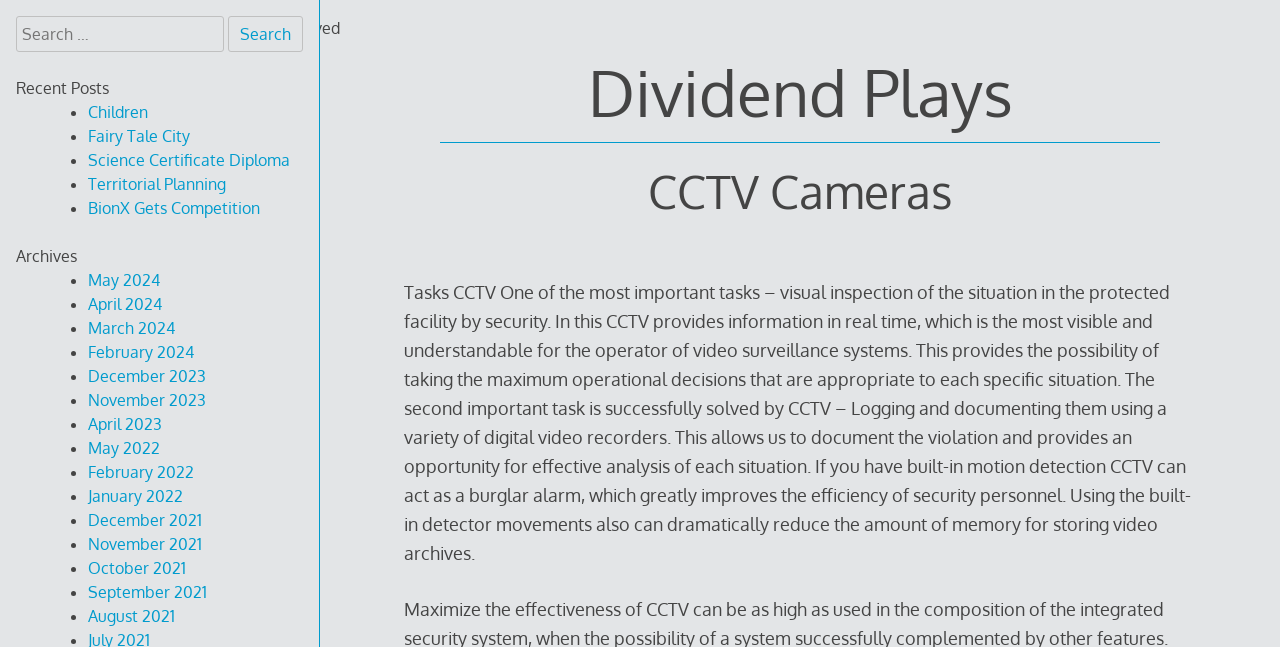What is the main topic of this webpage?
Based on the screenshot, provide your answer in one word or phrase.

CCTV Cameras